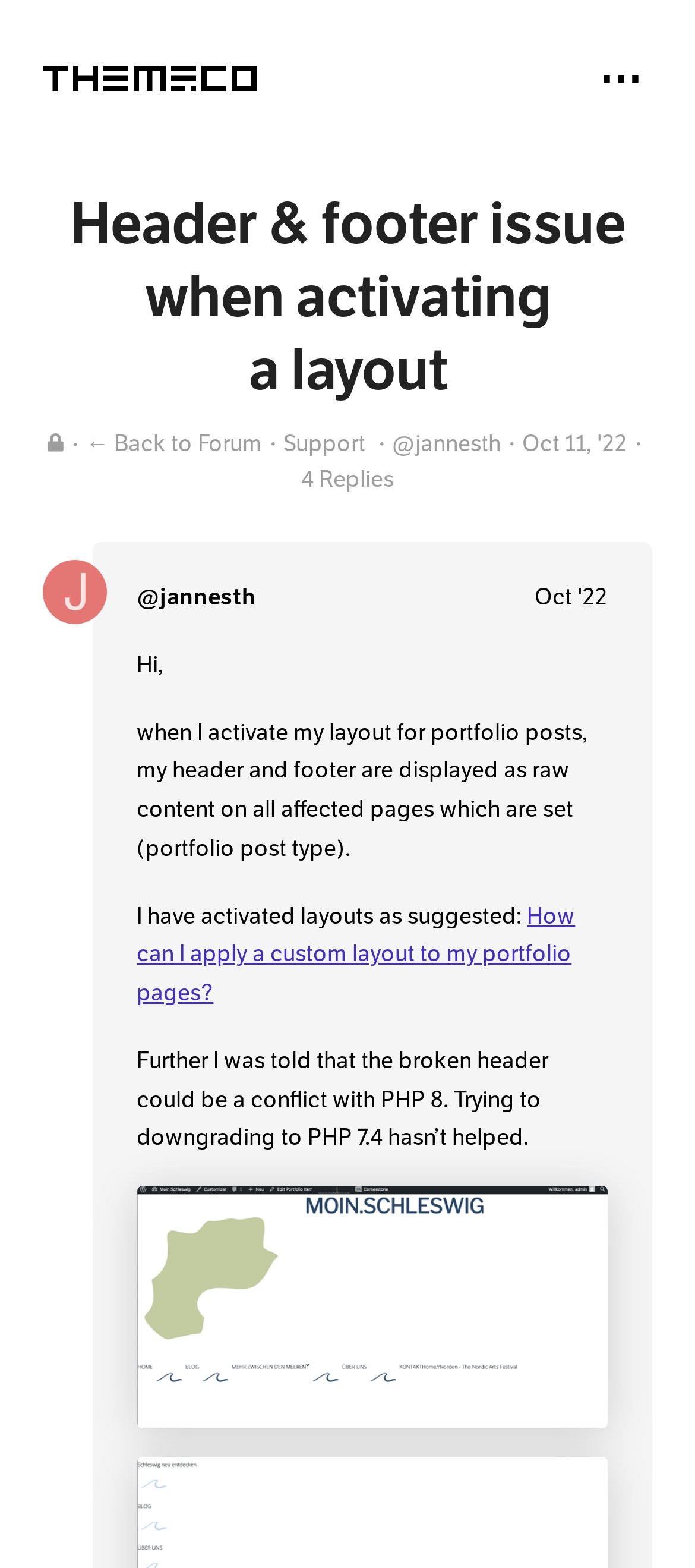Kindly provide the bounding box coordinates of the section you need to click on to fulfill the given instruction: "Click on the 'Blog' link".

[0.579, 0.085, 0.938, 0.127]